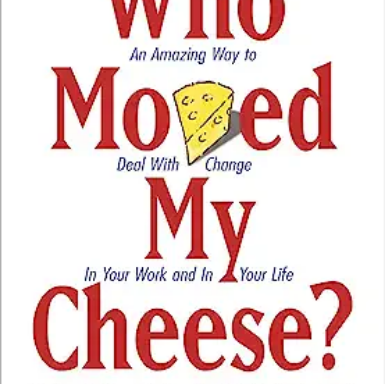Convey a detailed narrative of what is depicted in the image.

The image features the cover of the book "Who Moved My Cheese?" by Spencer Johnson. The title is prominently displayed in bold red letters, with an illustration of a piece of cheese depicted just above the text. The subtitle, "An Amazing Way to Deal With Change In Your Work and In Your Life," emphasizes the book's focus on adaptability and resilience in the face of change. This motivational parable explores themes of personal and professional growth, encouraging readers to embrace change and find success despite uncertainties. The overall design is vibrant and engaging, aiming to capture the attention of individuals seeking guidance in navigating life's transitions.